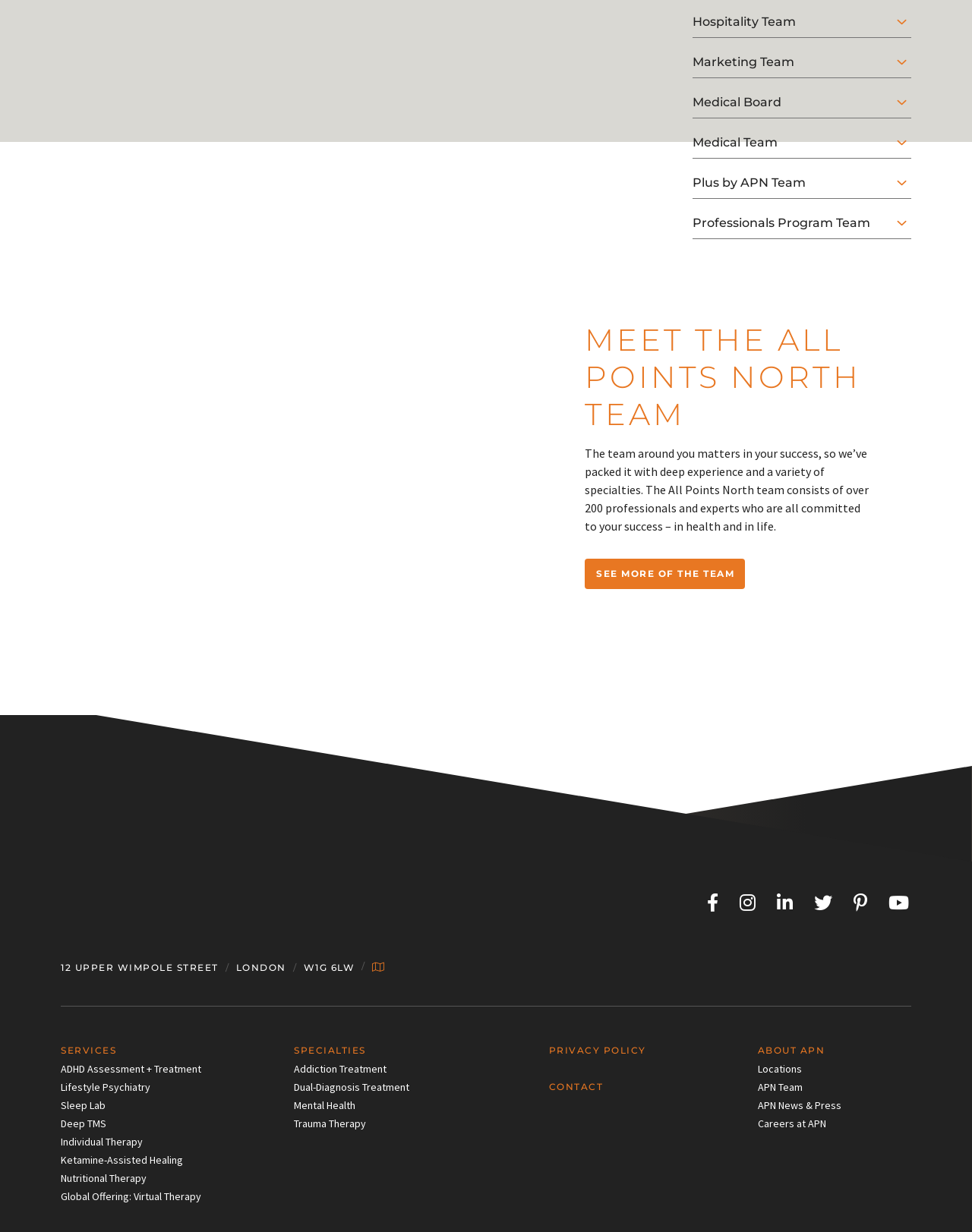Please answer the following question using a single word or phrase: 
What is the purpose of the 'SEE MORE OF THE TEAM' link?

To view more team members